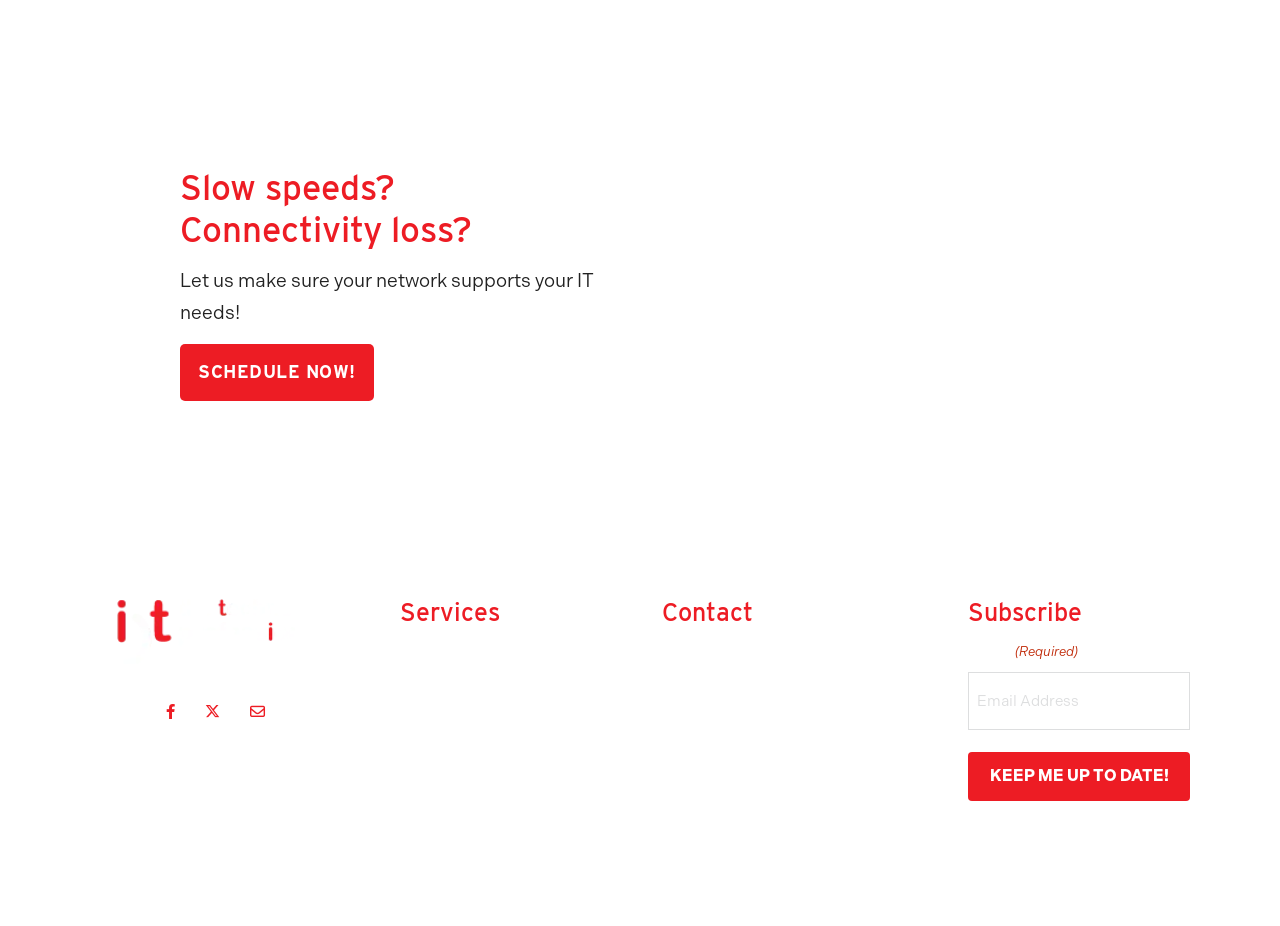Please provide the bounding box coordinate of the region that matches the element description: Hardware. Coordinates should be in the format (top-left x, top-left y, bottom-right x, bottom-right y) and all values should be between 0 and 1.

[0.312, 0.912, 0.365, 0.939]